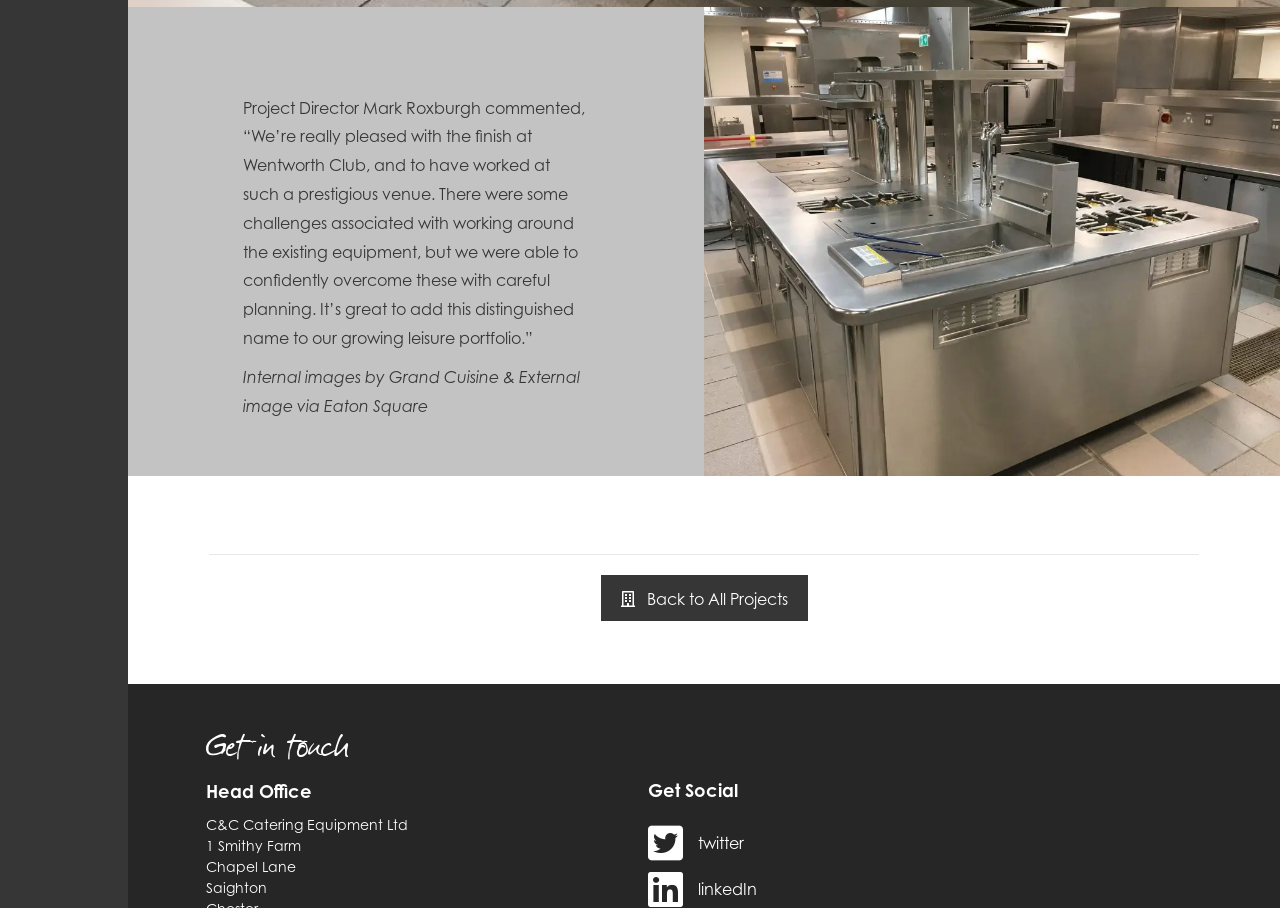Answer succinctly with a single word or phrase:
What is the occupation of Mark Roxburgh?

Project Director